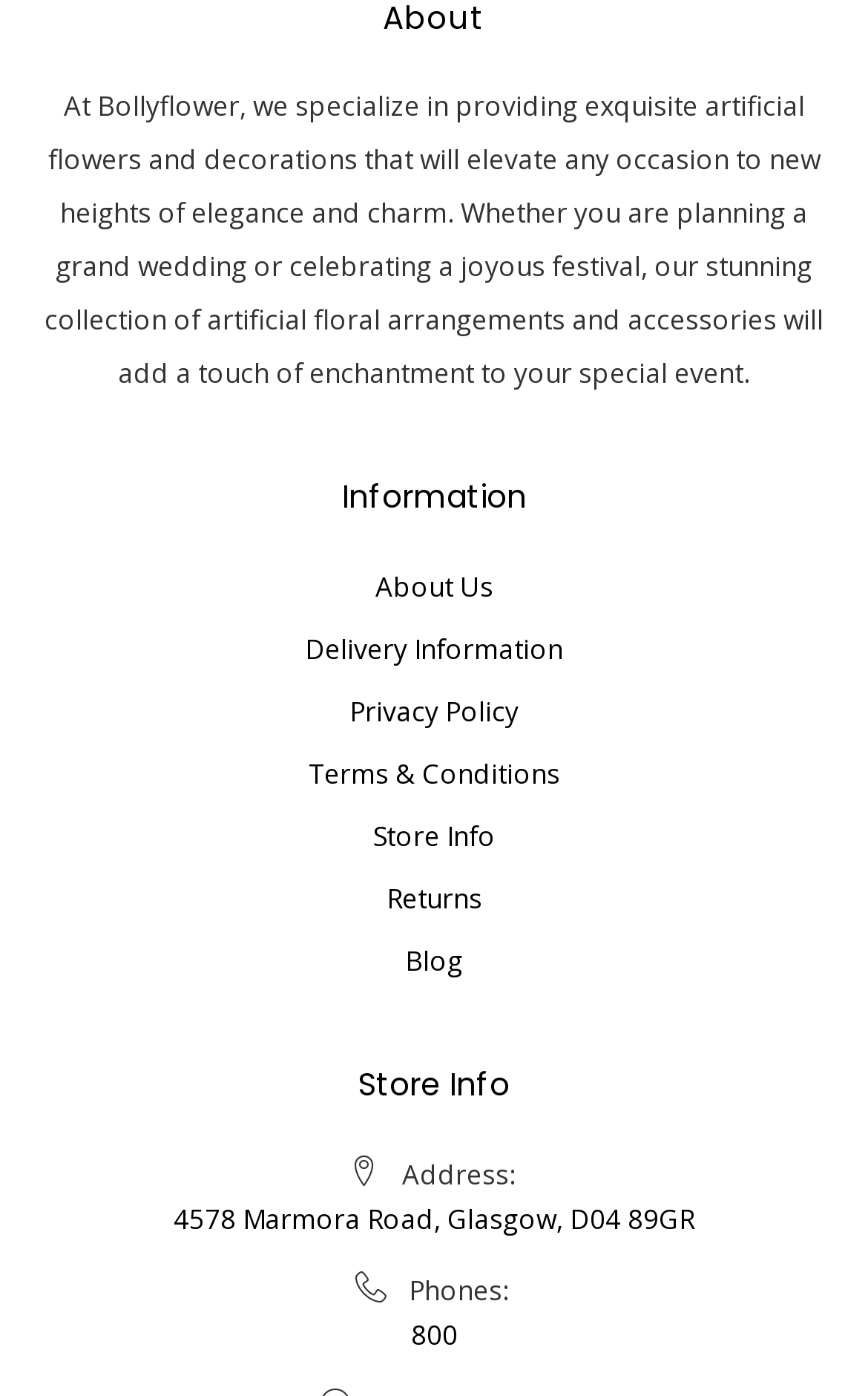Locate the coordinates of the bounding box for the clickable region that fulfills this instruction: "Get store address".

[0.2, 0.855, 0.8, 0.893]